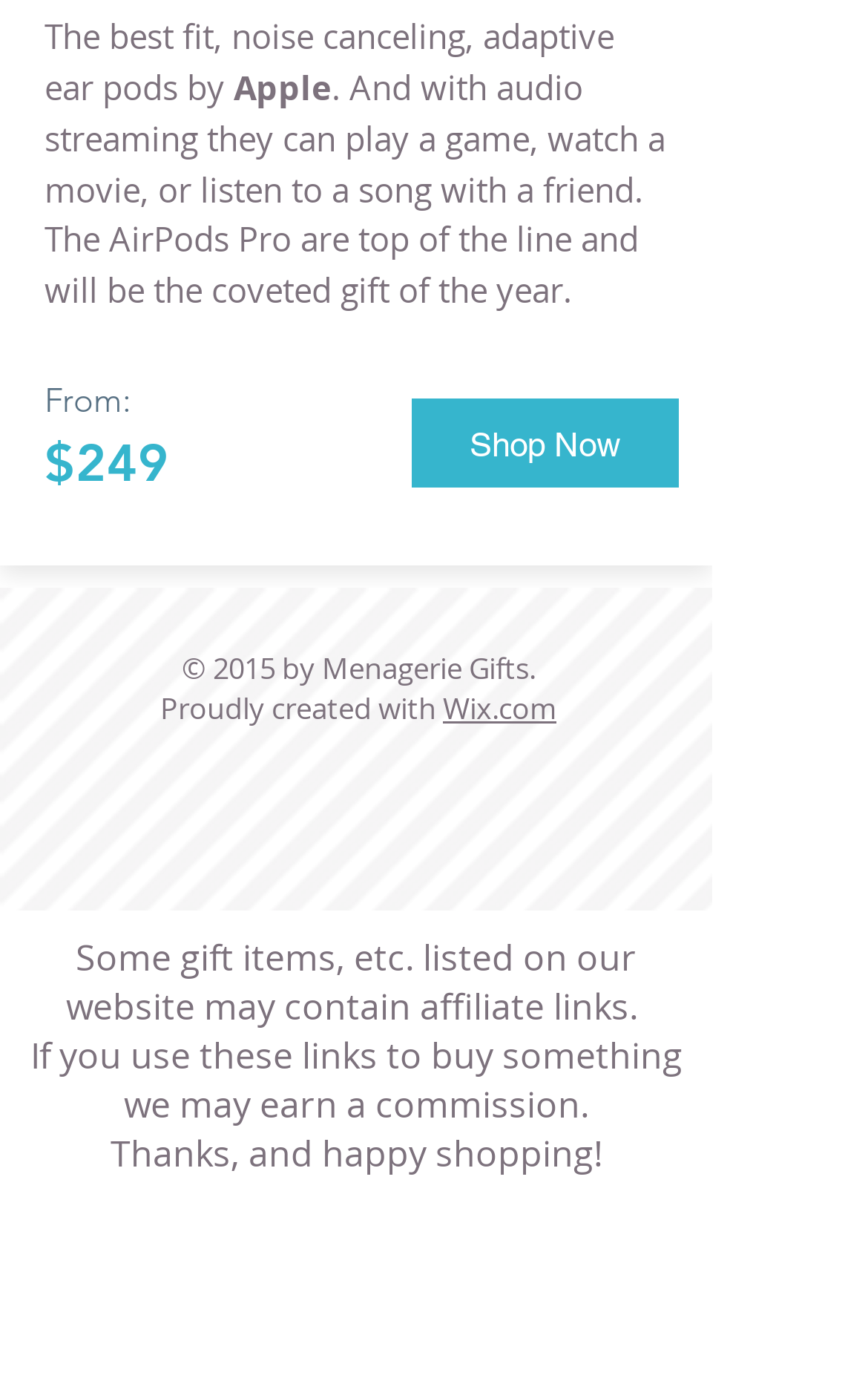Please provide the bounding box coordinates for the UI element as described: "aria-label="Facebook"". The coordinates must be four floats between 0 and 1, represented as [left, top, right, bottom].

[0.238, 0.869, 0.328, 0.925]